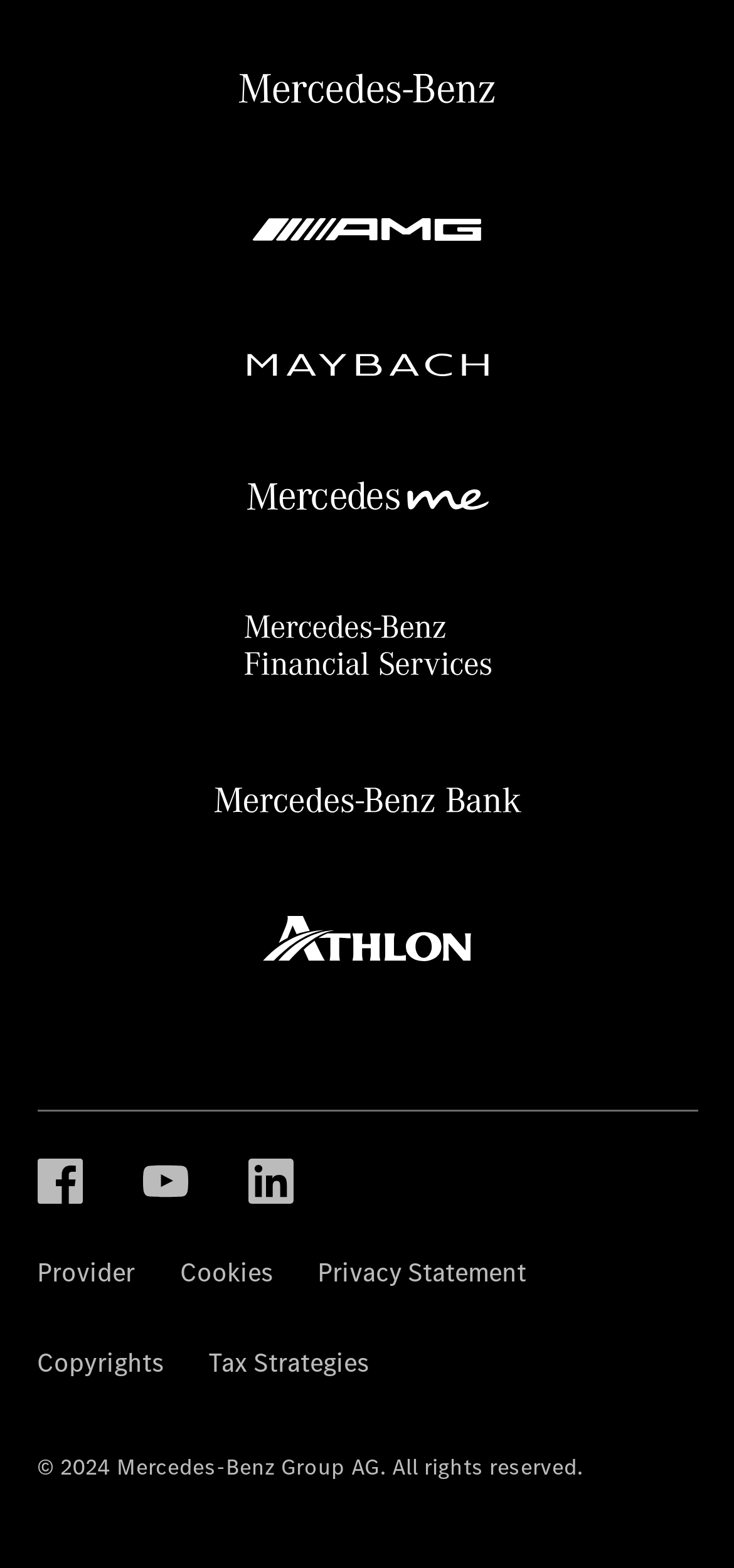Provide a single word or phrase answer to the question: 
What is the orientation of the separator?

horizontal